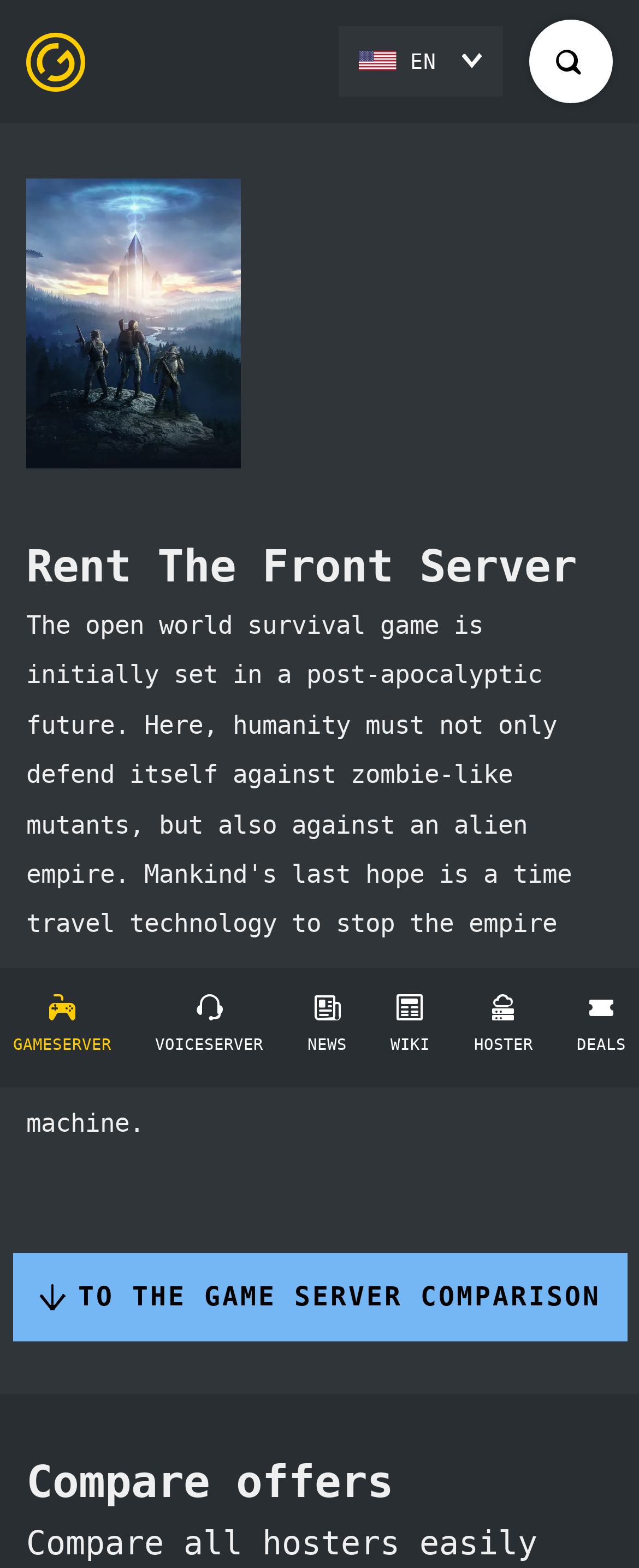What is the logo of the website?
Answer with a single word or phrase by referring to the visual content.

The Front Logo